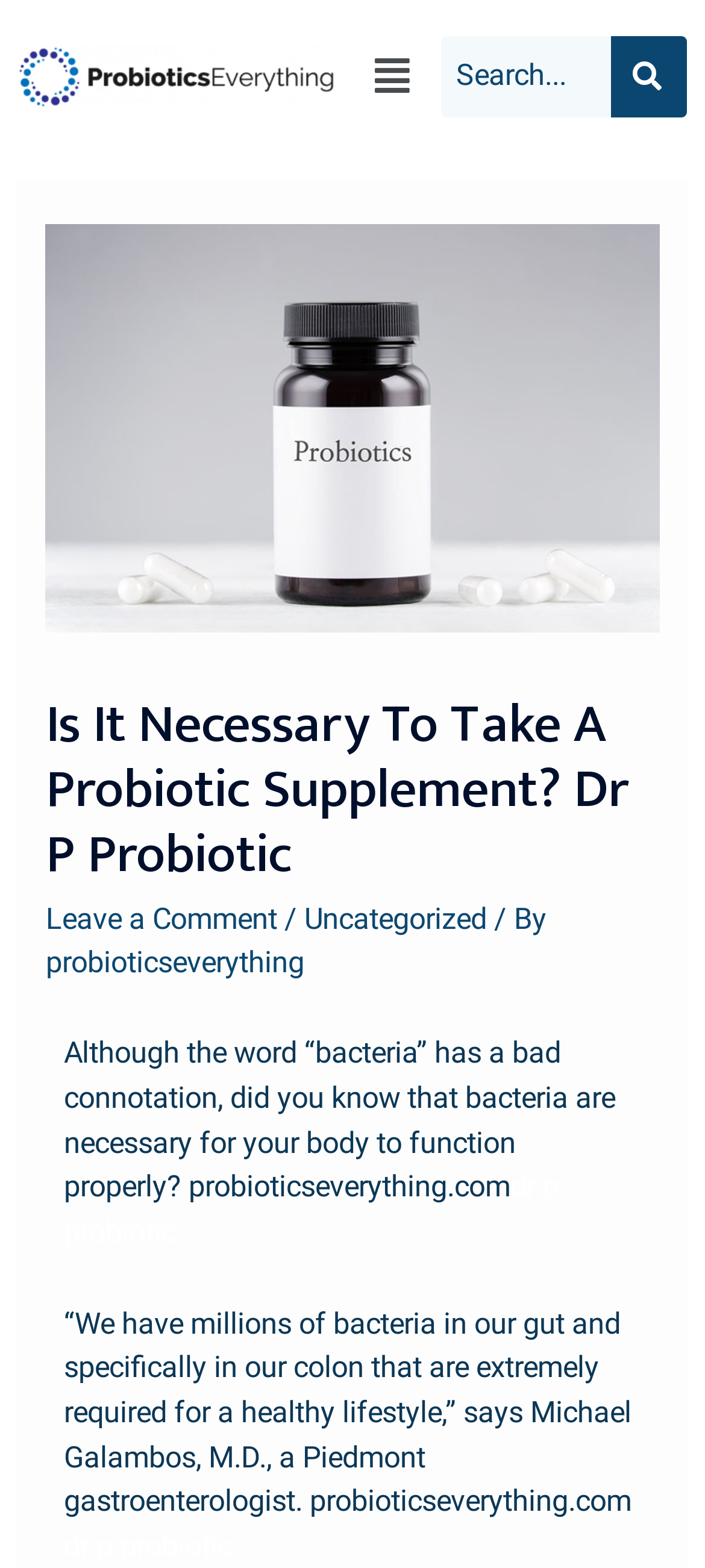Determine the bounding box coordinates of the UI element described by: "probioticseverything".

[0.065, 0.603, 0.431, 0.625]